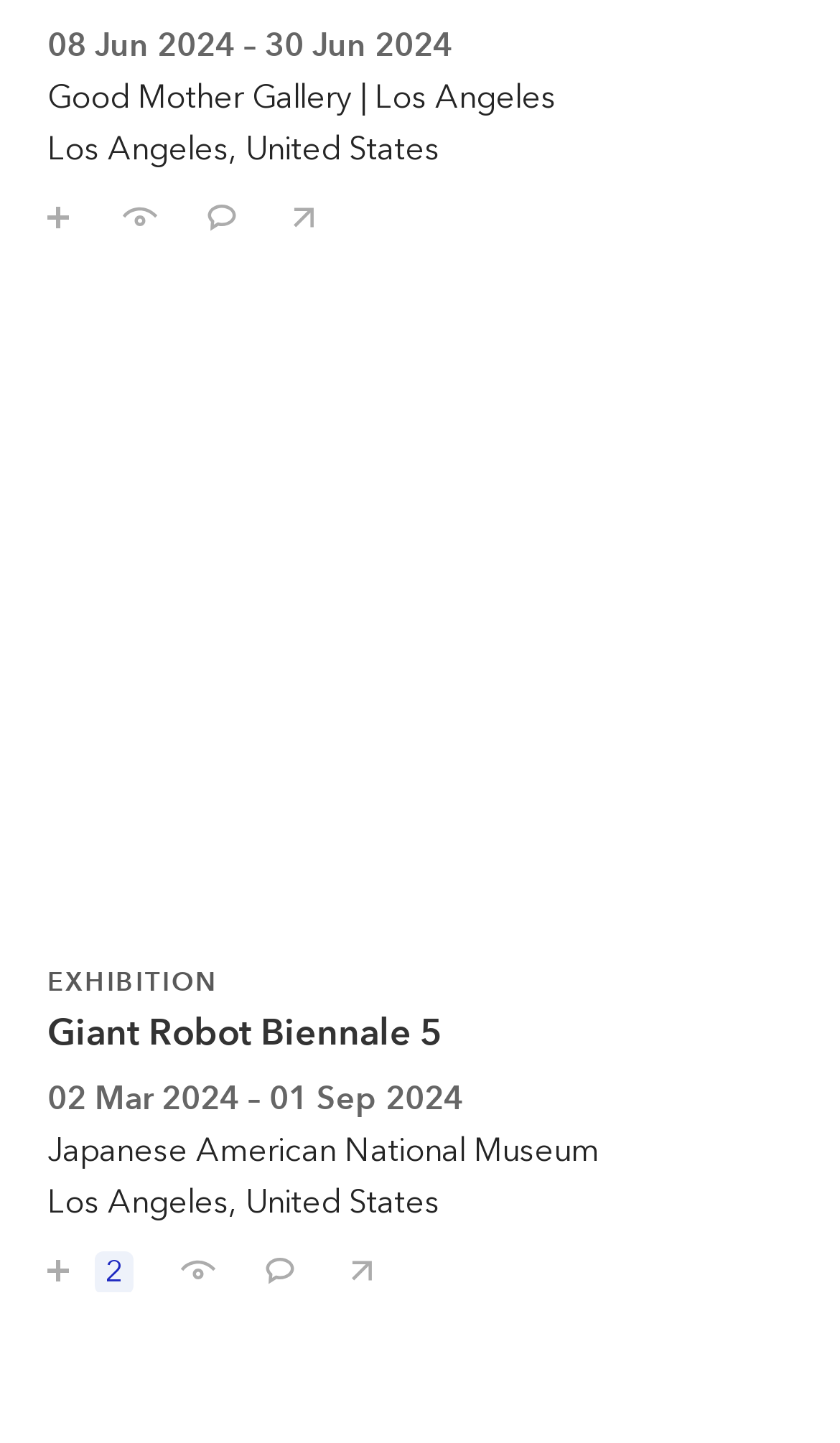How many ways can you interact with an exhibition? Based on the screenshot, please respond with a single word or phrase.

4